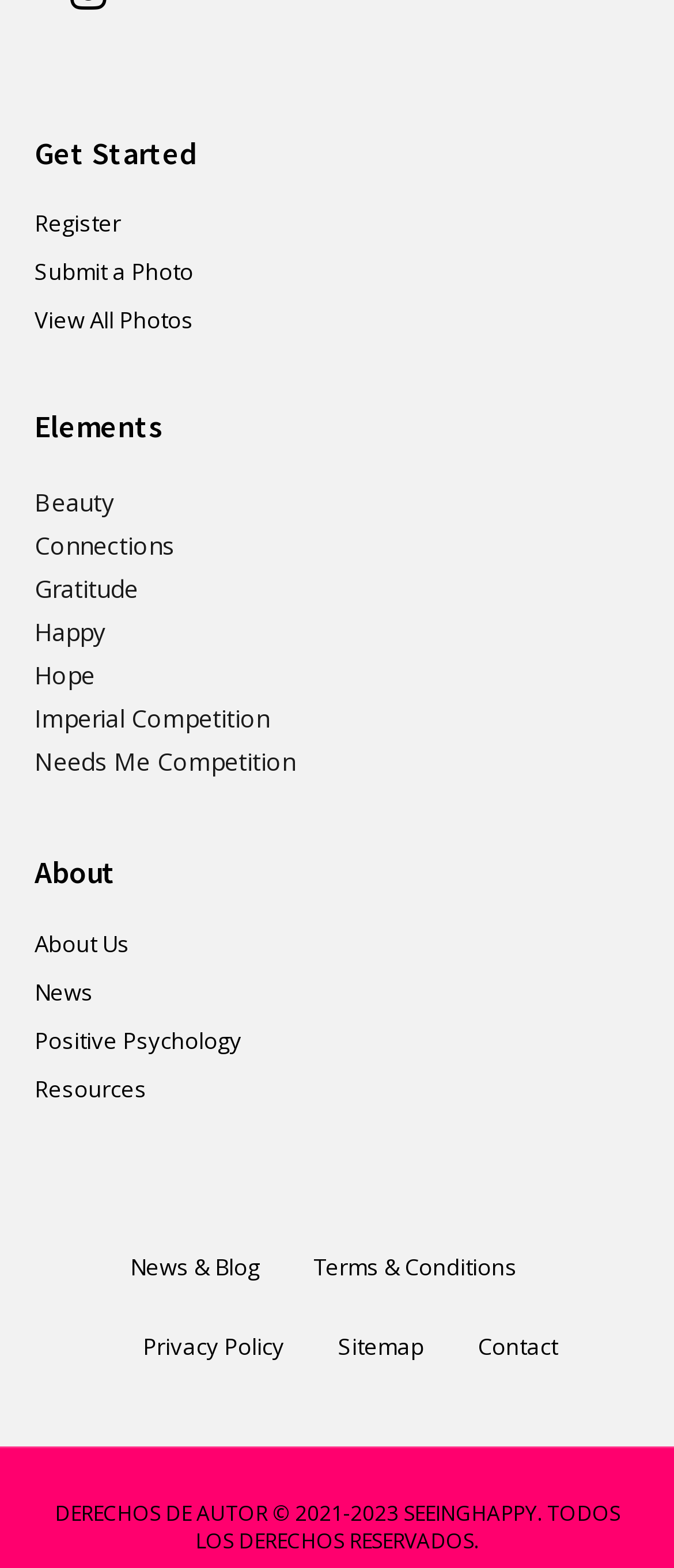Provide the bounding box coordinates of the HTML element described by the text: "About Us".

[0.051, 0.592, 0.192, 0.612]